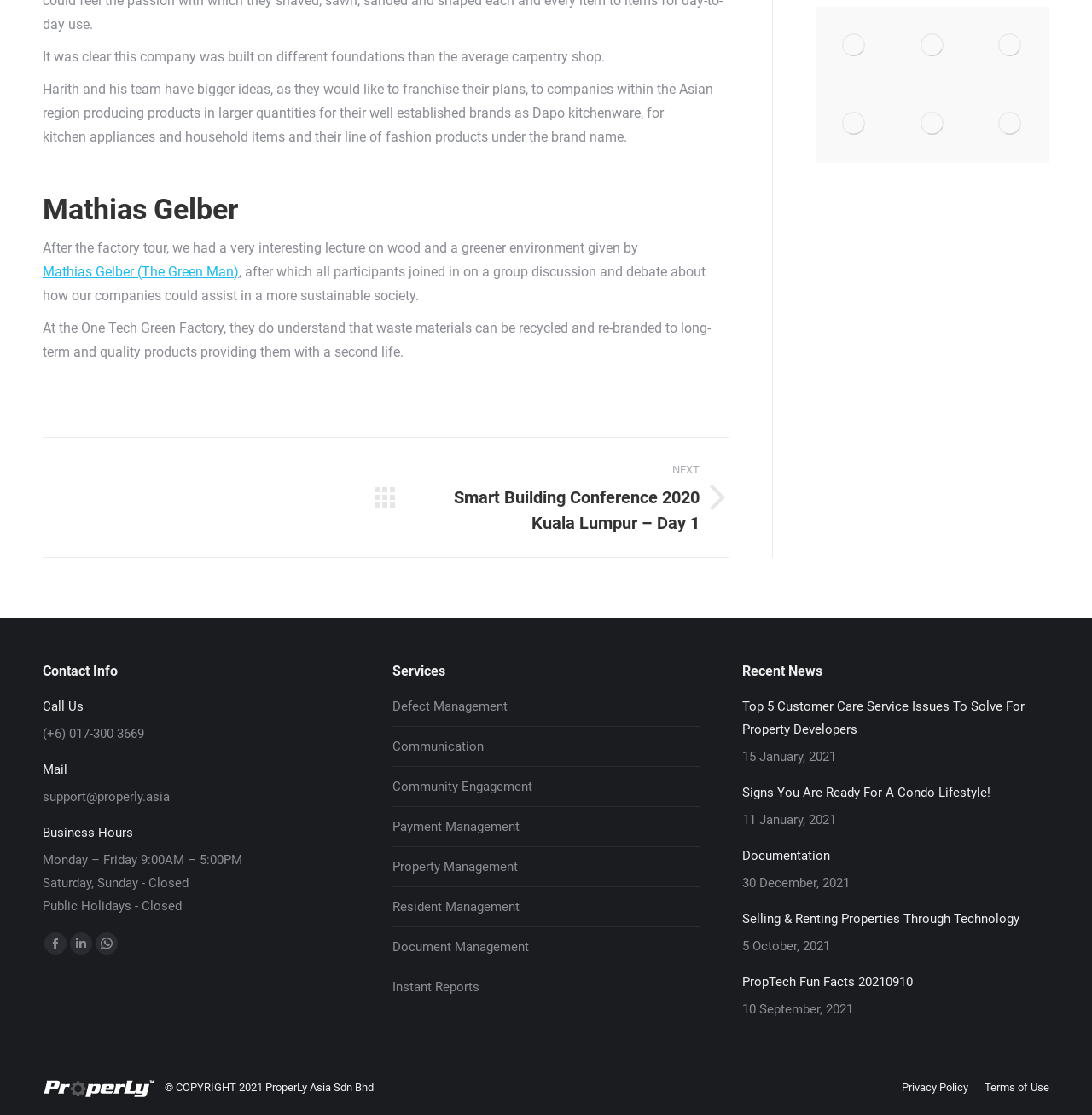Find the coordinates for the bounding box of the element with this description: "2".

None